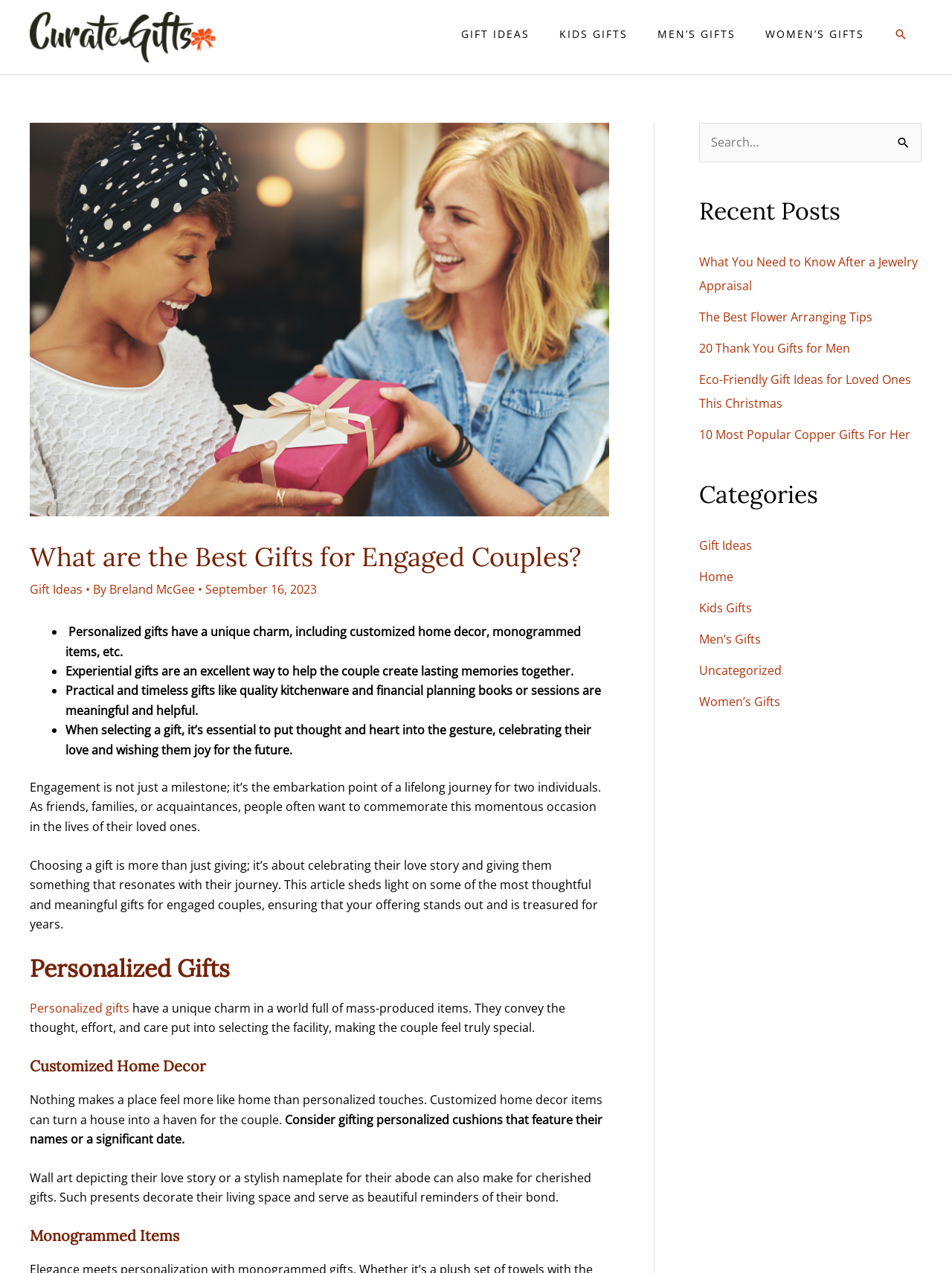How many categories are listed on the webpage?
Please utilize the information in the image to give a detailed response to the question.

In the 'Categories' section, I counted six links: 'Gift Ideas', 'Home', 'Kids Gifts', 'Men’s Gifts', 'Uncategorized', and 'Women’s Gifts'. These links represent the different categories listed on the webpage.